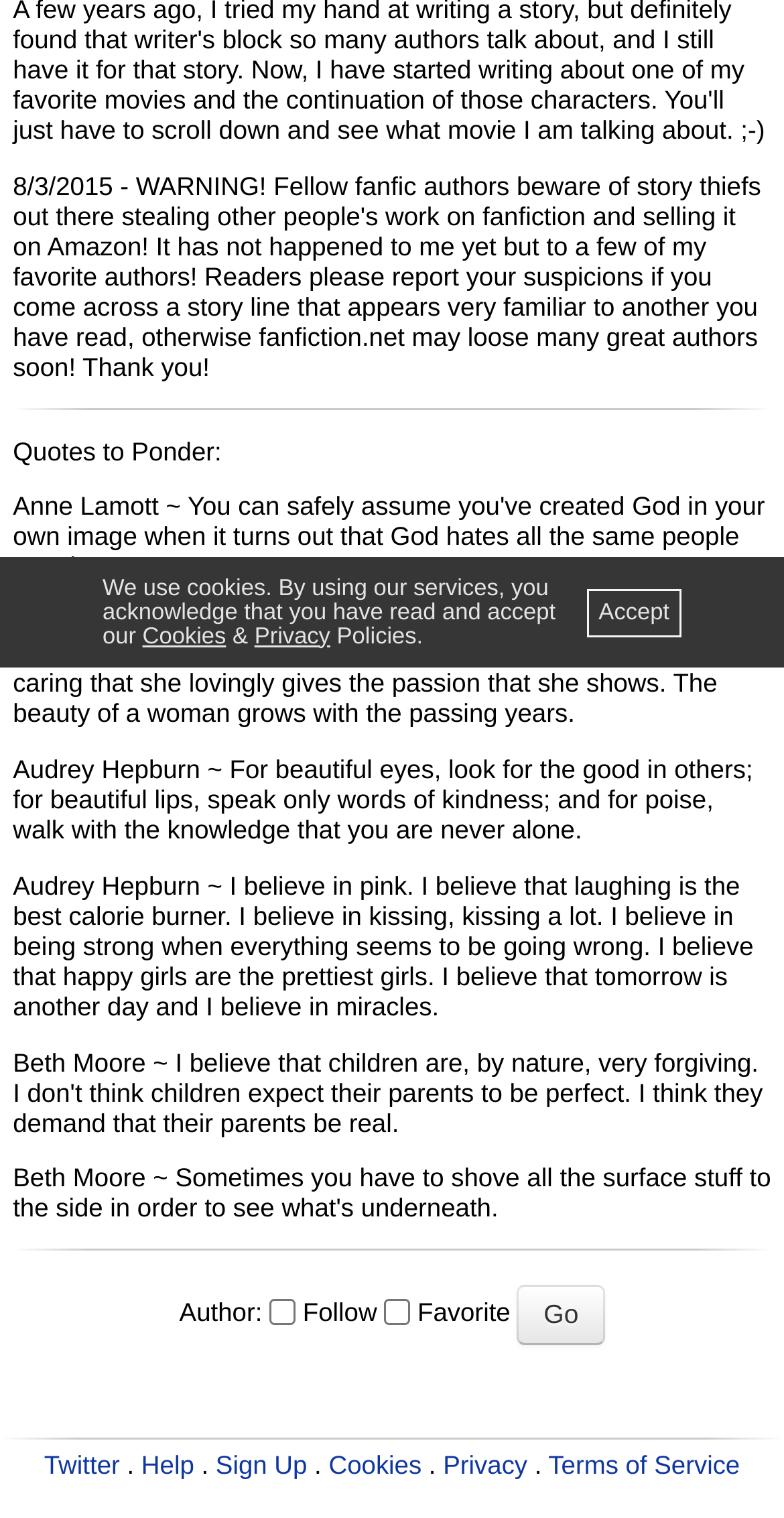Given the webpage screenshot and the description, determine the bounding box coordinates (top-left x, top-left y, bottom-right x, bottom-right y) that define the location of the UI element matching this description: Terms of Service

[0.699, 0.956, 0.944, 0.975]